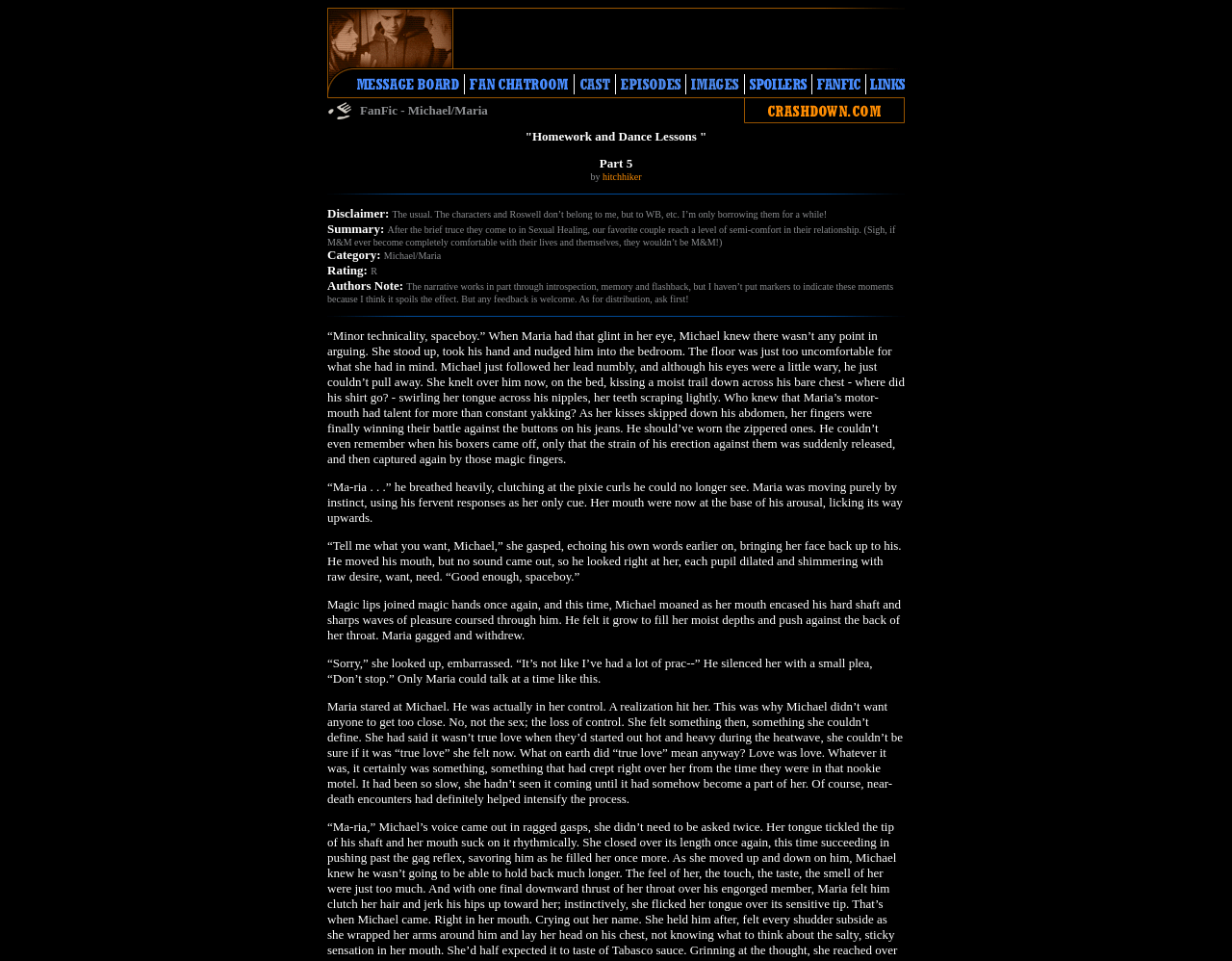Who wrote this fan fiction?
Using the information from the image, give a concise answer in one word or a short phrase.

hitchhiker